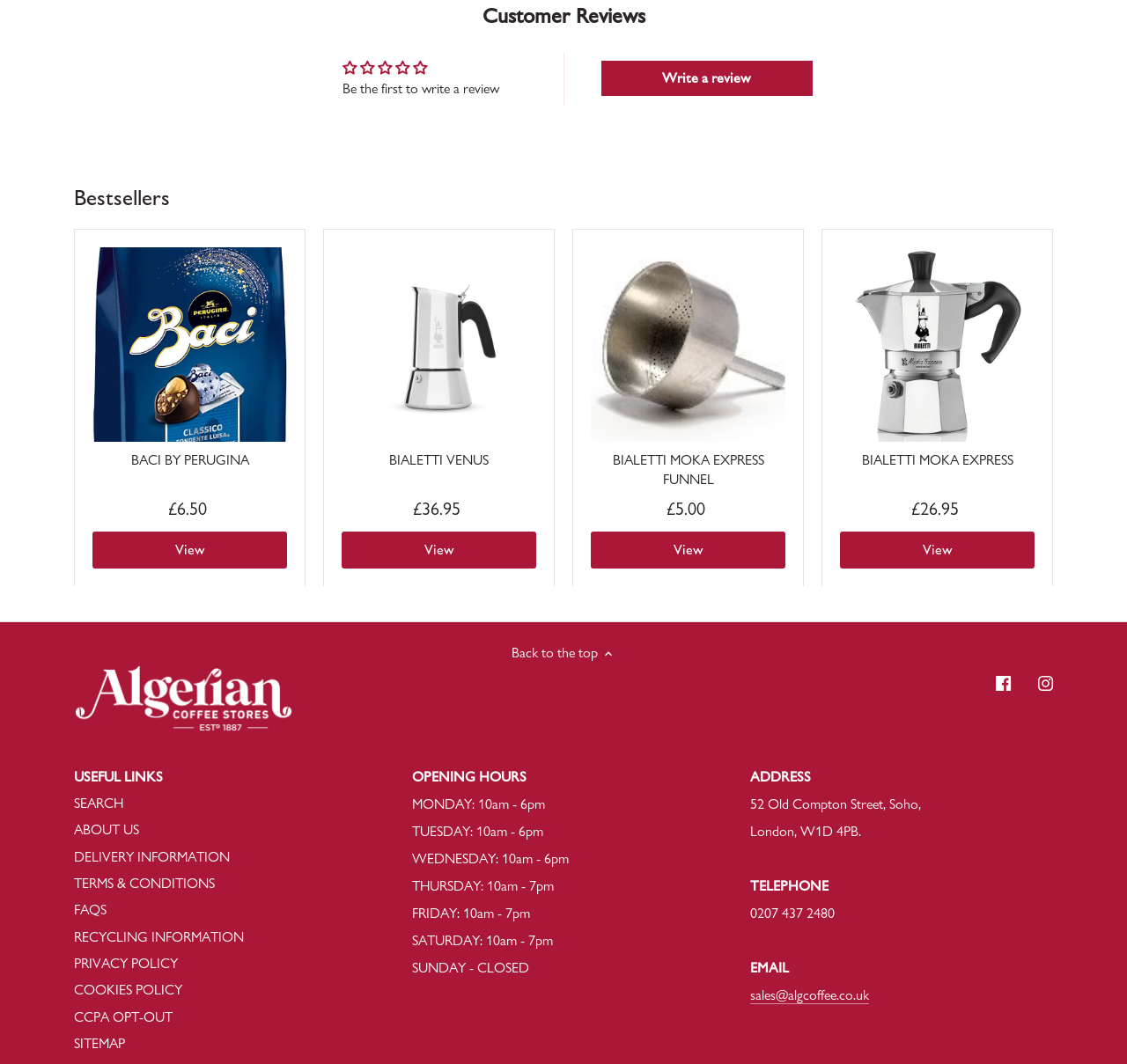Using the information in the image, give a comprehensive answer to the question: 
What is the title of the section with customer reviews?

The title of the section with customer reviews is 'Customer Reviews' because the heading element with ID 884 has the text 'Customer Reviews'.